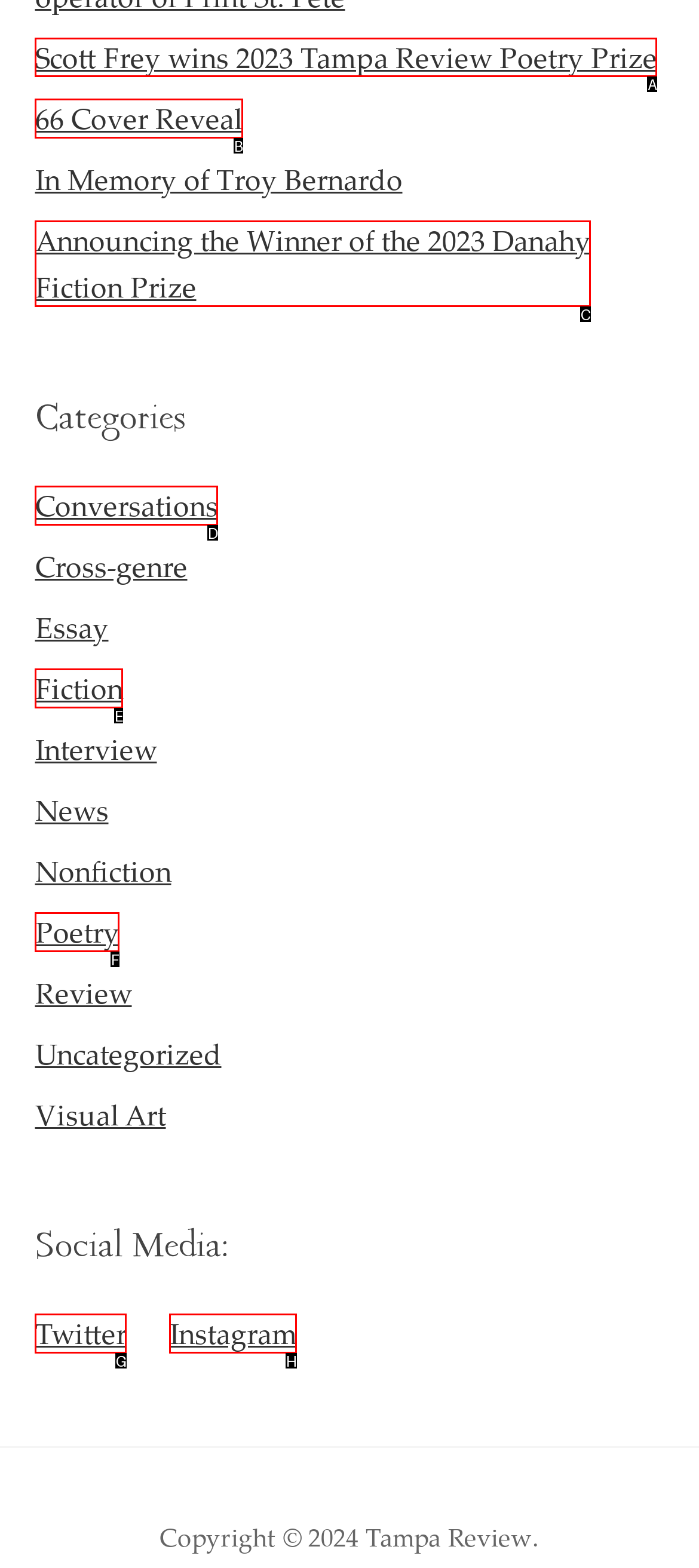Choose the letter of the option that needs to be clicked to perform the task: Read about Scott Frey winning the 2023 Tampa Review Poetry Prize. Answer with the letter.

A